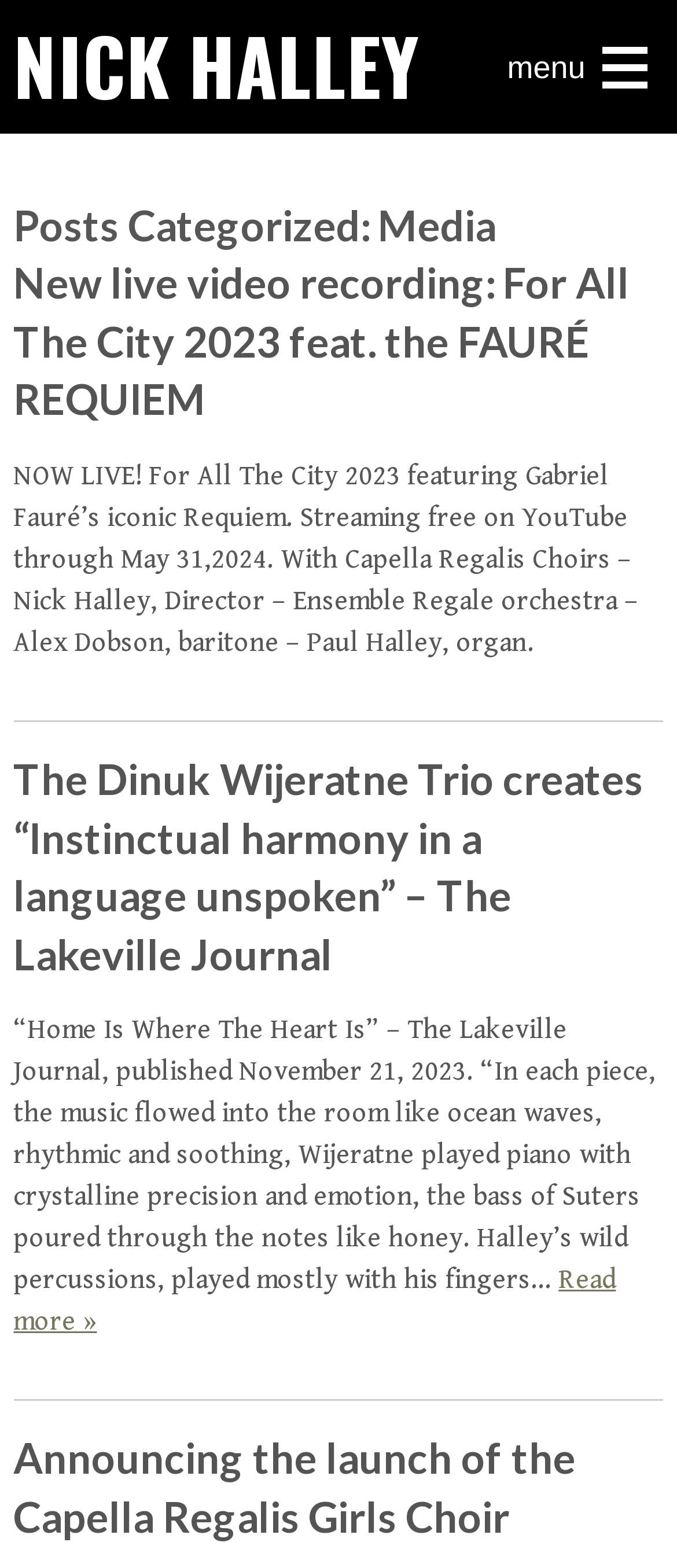Locate and extract the text of the main heading on the webpage.

Posts Categorized: Media